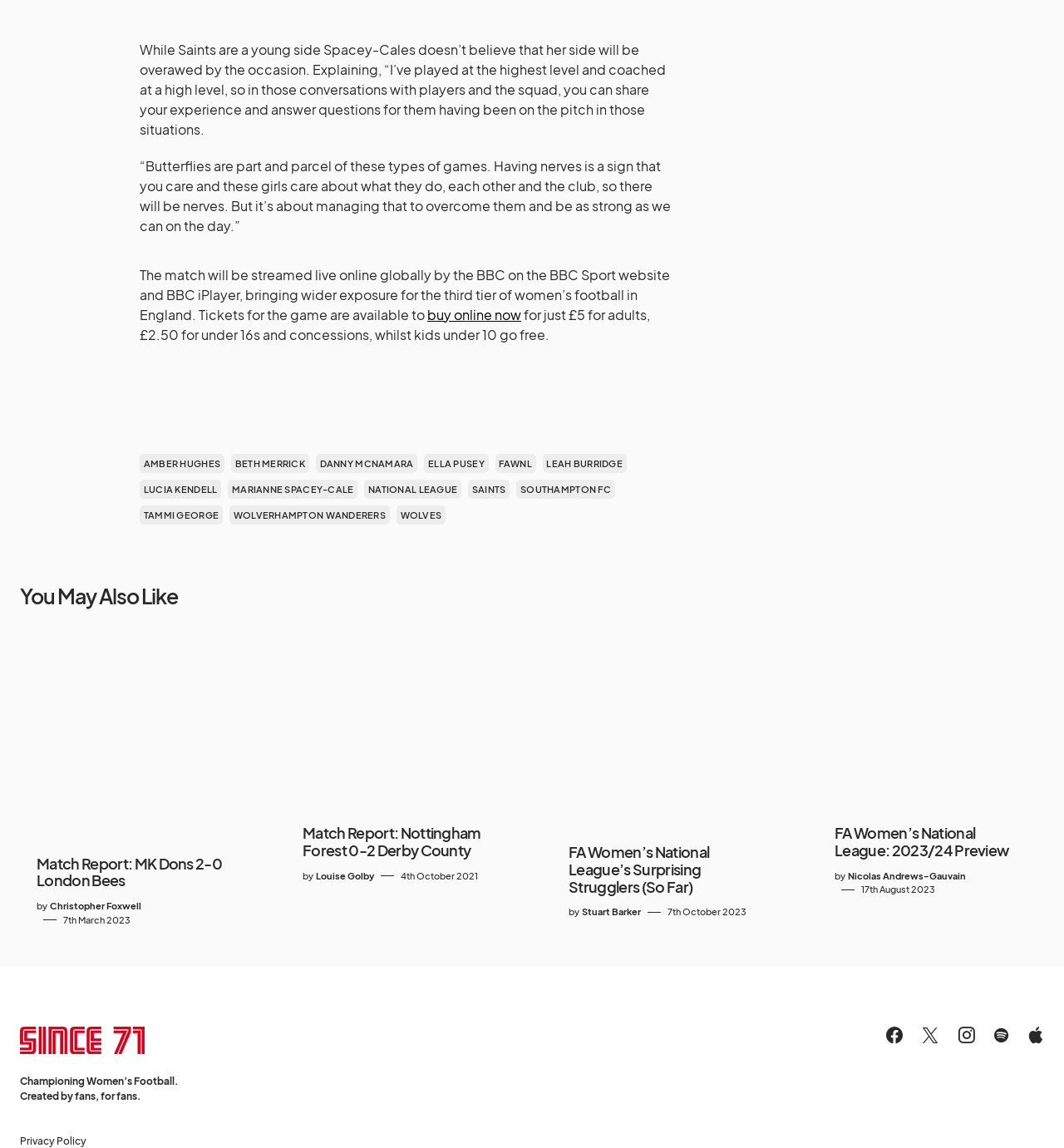Can you look at the image and give a comprehensive answer to the question:
Who is the coach mentioned in the article?

I read the article and found the quote 'Explaining, “I’ve played at the highest level and coached at a high level, so in those conversations with players and the squad, you can share your experience and answer questions for them having been on the pitch in those situations.”' which is attributed to Marianne Spacey-Cale.